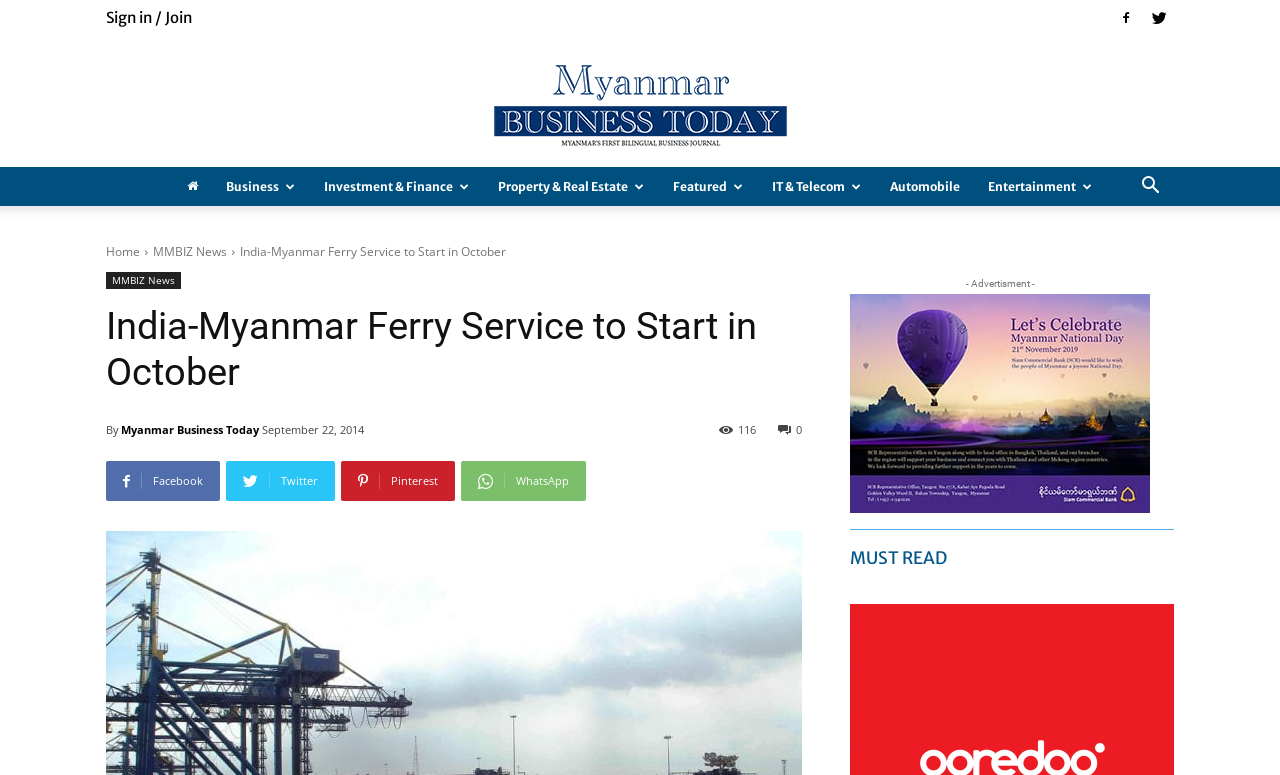Identify the bounding box coordinates of the HTML element based on this description: "Partner".

None